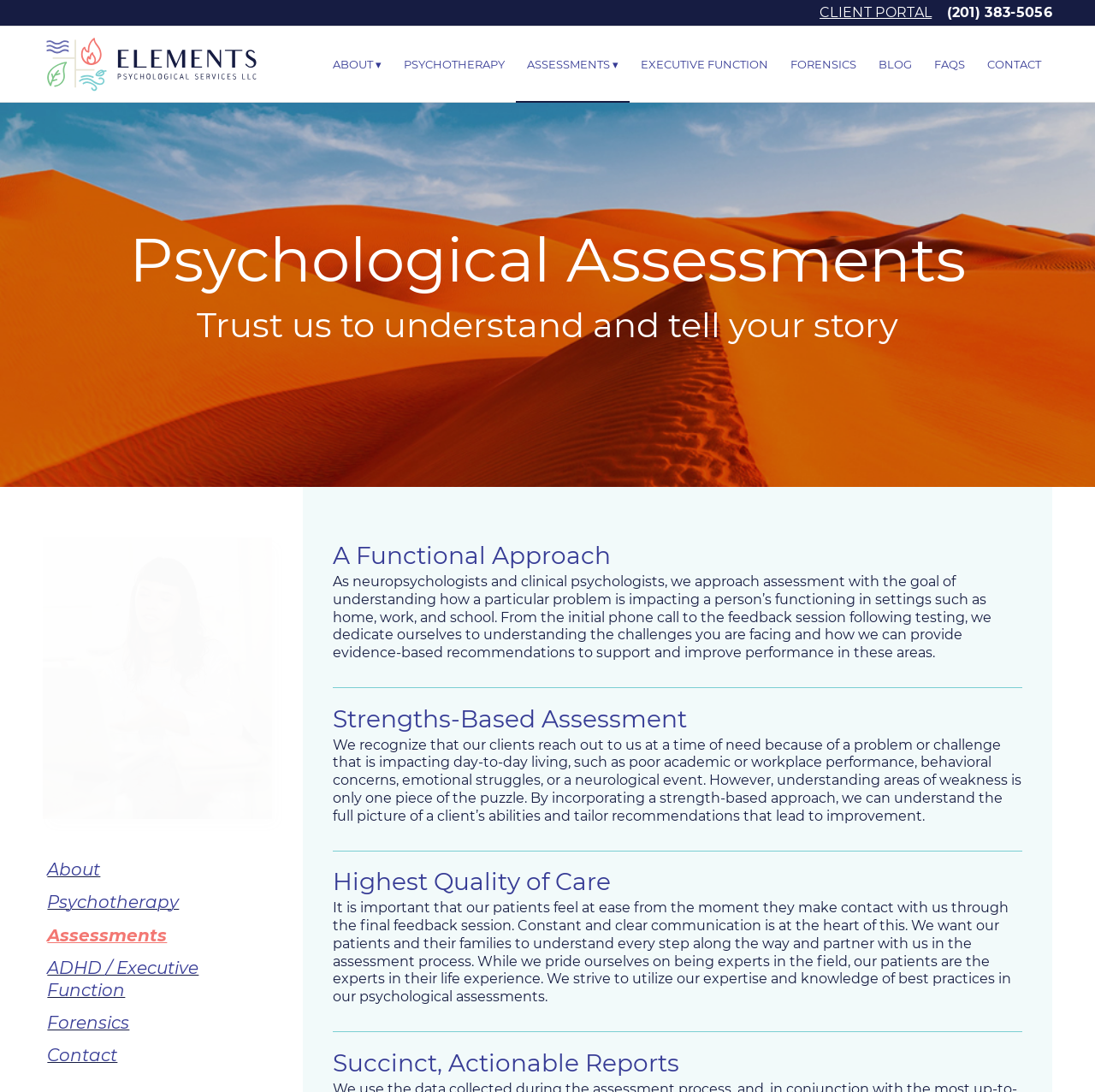What is the approach used in the assessments?
Deliver a detailed and extensive answer to the question.

I found the approach used in the assessments by reading the text under the heading 'Strengths-Based Assessment', which explains that the approach incorporates understanding areas of weakness as well as strengths to tailor recommendations that lead to improvement.